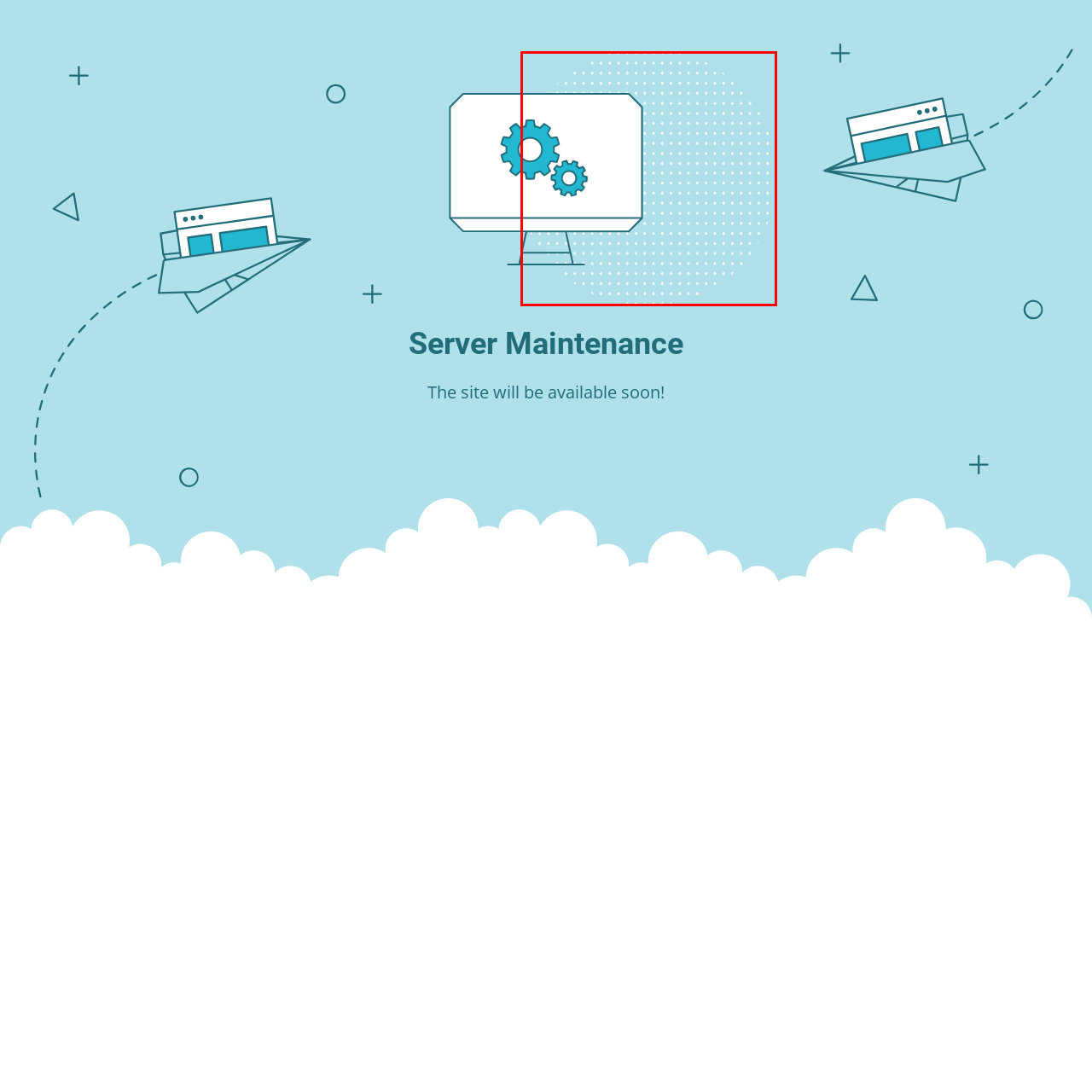What is the purpose of the image?
Look at the section marked by the red bounding box and provide a single word or phrase as your answer.

To indicate server maintenance